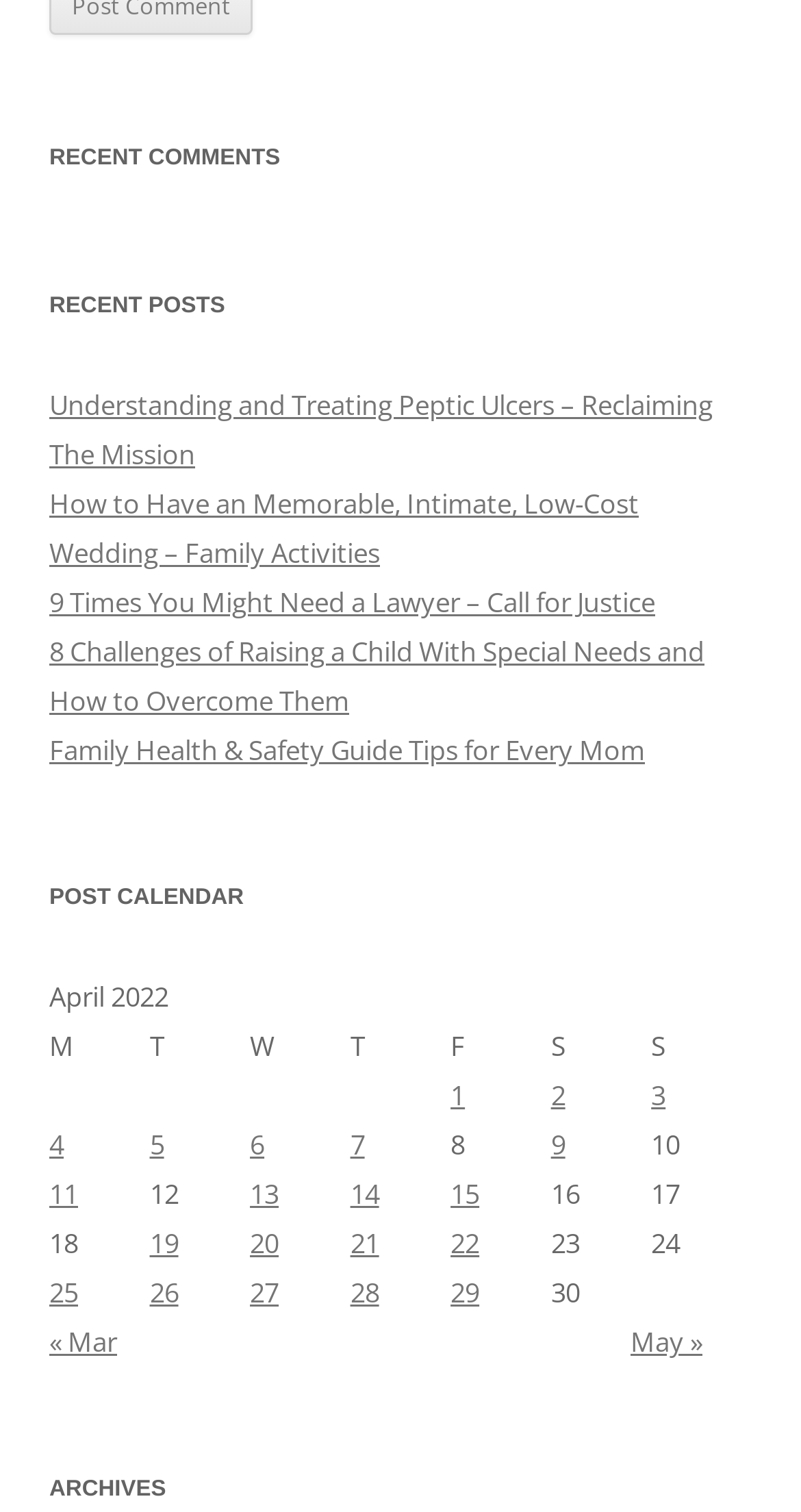What is the month displayed in the post calendar?
Refer to the image and give a detailed answer to the query.

The post calendar has a caption 'April 2022', which indicates the month displayed in the post calendar.